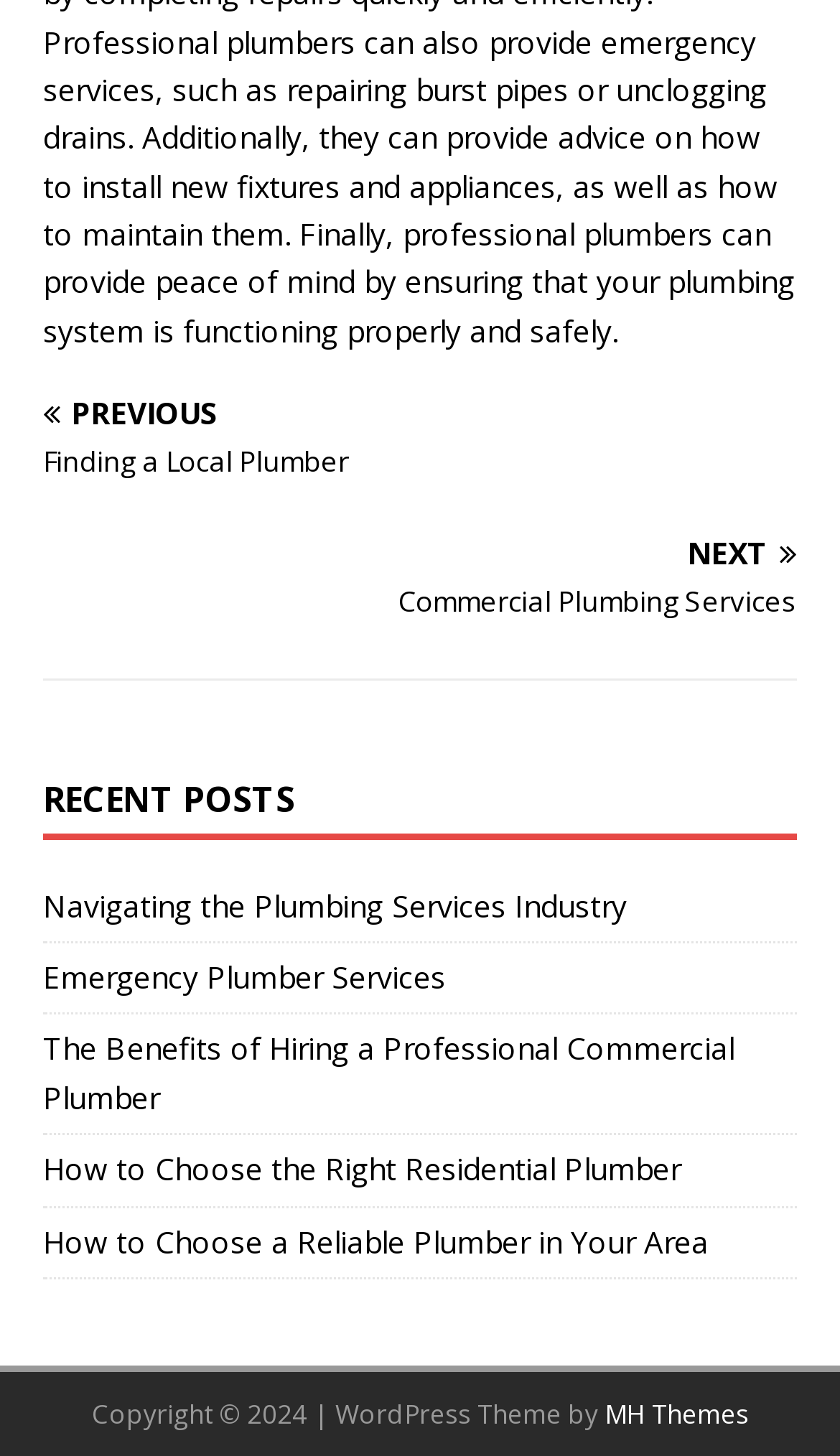Identify and provide the bounding box for the element described by: "Emergency Plumber Services".

[0.051, 0.657, 0.531, 0.685]